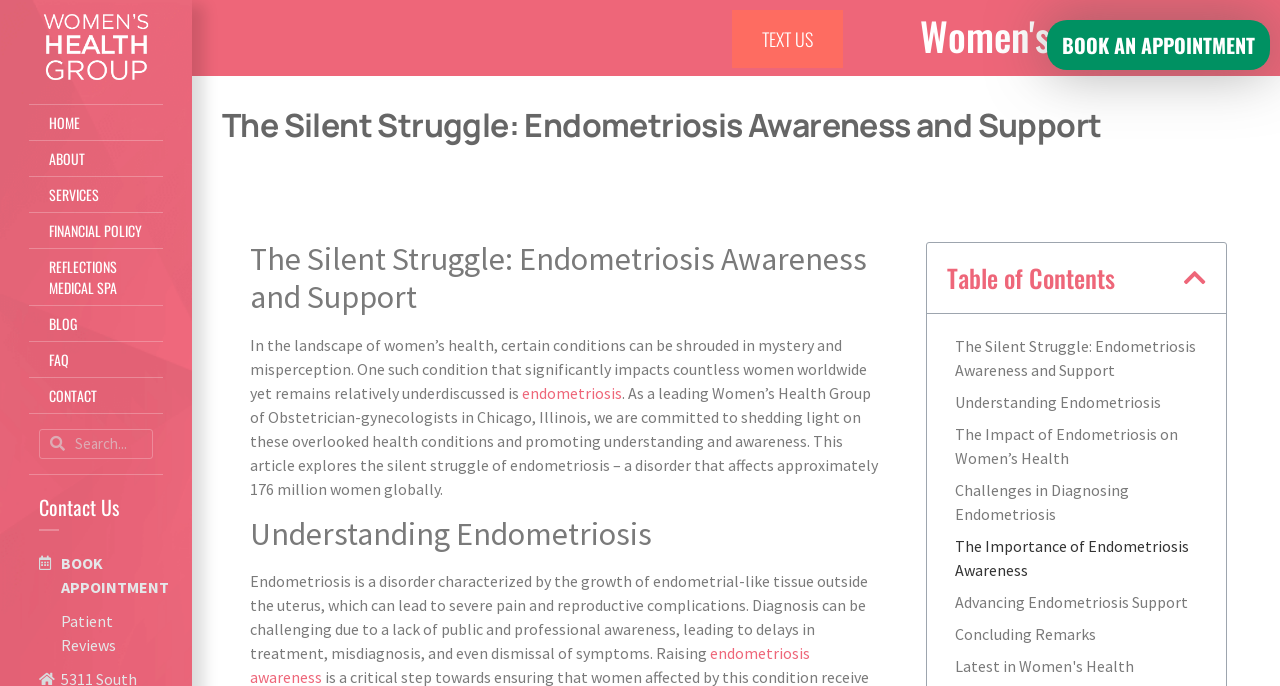Using the given element description, provide the bounding box coordinates (top-left x, top-left y, bottom-right x, bottom-right y) for the corresponding UI element in the screenshot: Challenges in Diagnosing Endometriosis

[0.746, 0.696, 0.942, 0.766]